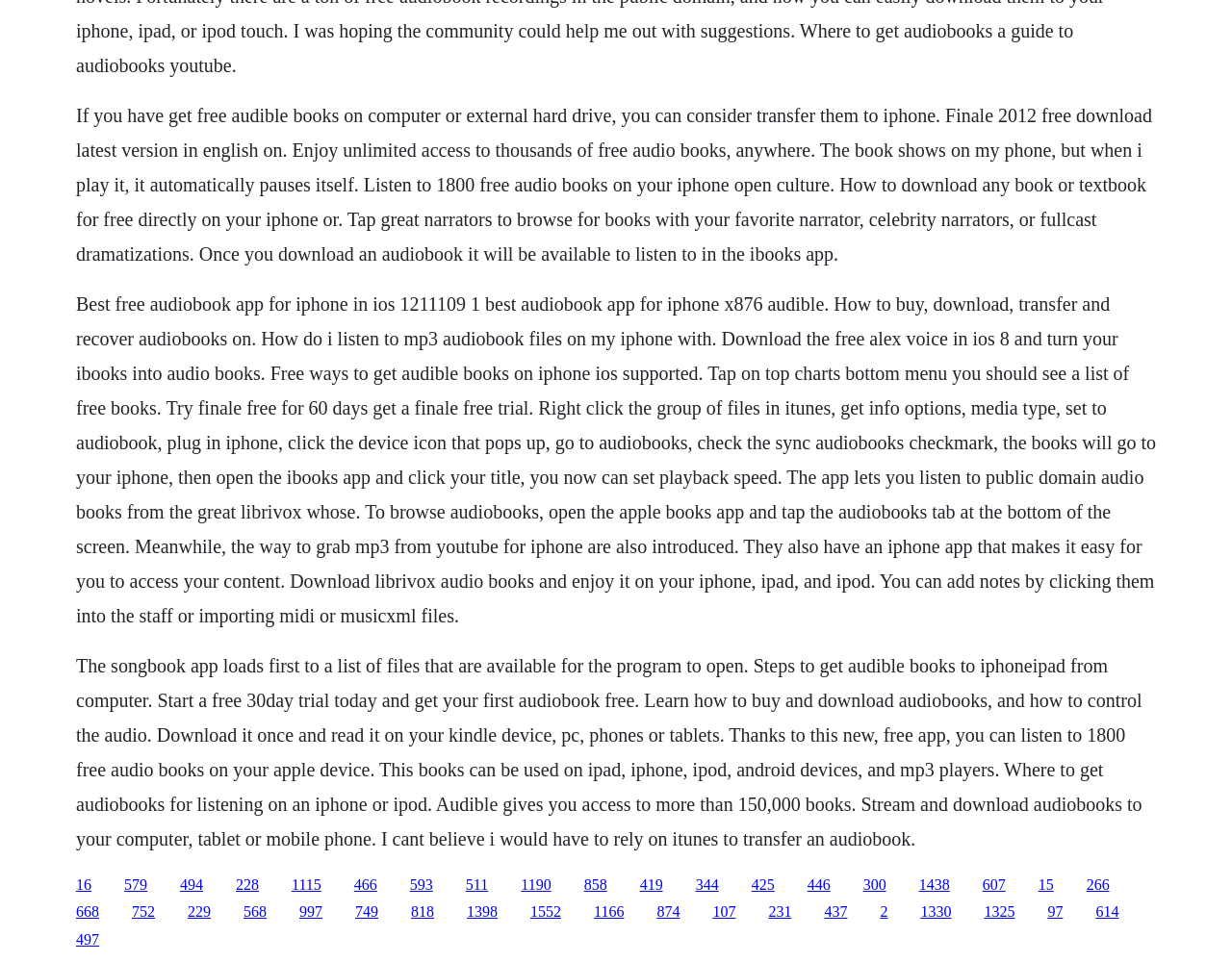Locate the bounding box coordinates of the region to be clicked to comply with the following instruction: "Click on the link to get free audible books on iPhone". The coordinates must be four float numbers between 0 and 1, in the form [left, top, right, bottom].

[0.062, 0.911, 0.074, 0.928]